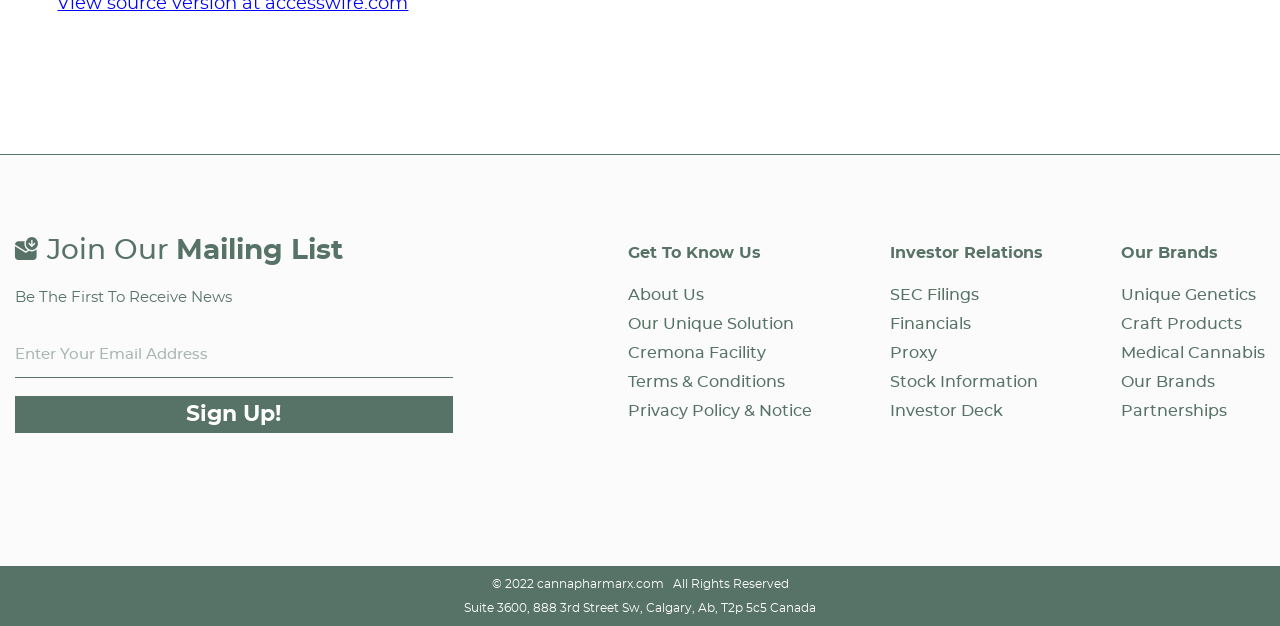What is the purpose of the textbox?
Please provide a single word or phrase in response based on the screenshot.

To receive news